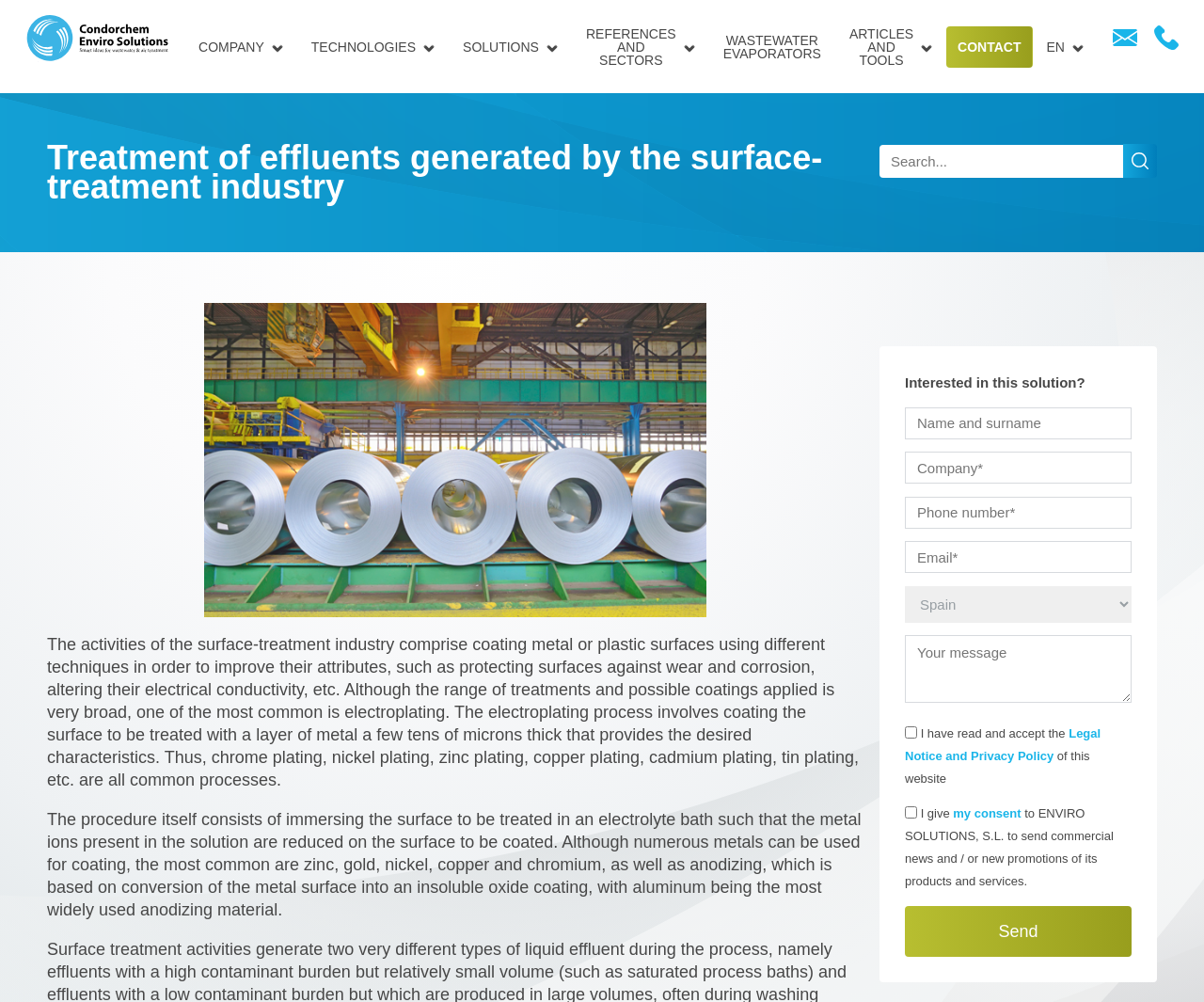Determine the bounding box coordinates for the UI element described. Format the coordinates as (top-left x, top-left y, bottom-right x, bottom-right y) and ensure all values are between 0 and 1. Element description: Legal Notice and Privacy Policy

[0.752, 0.725, 0.914, 0.761]